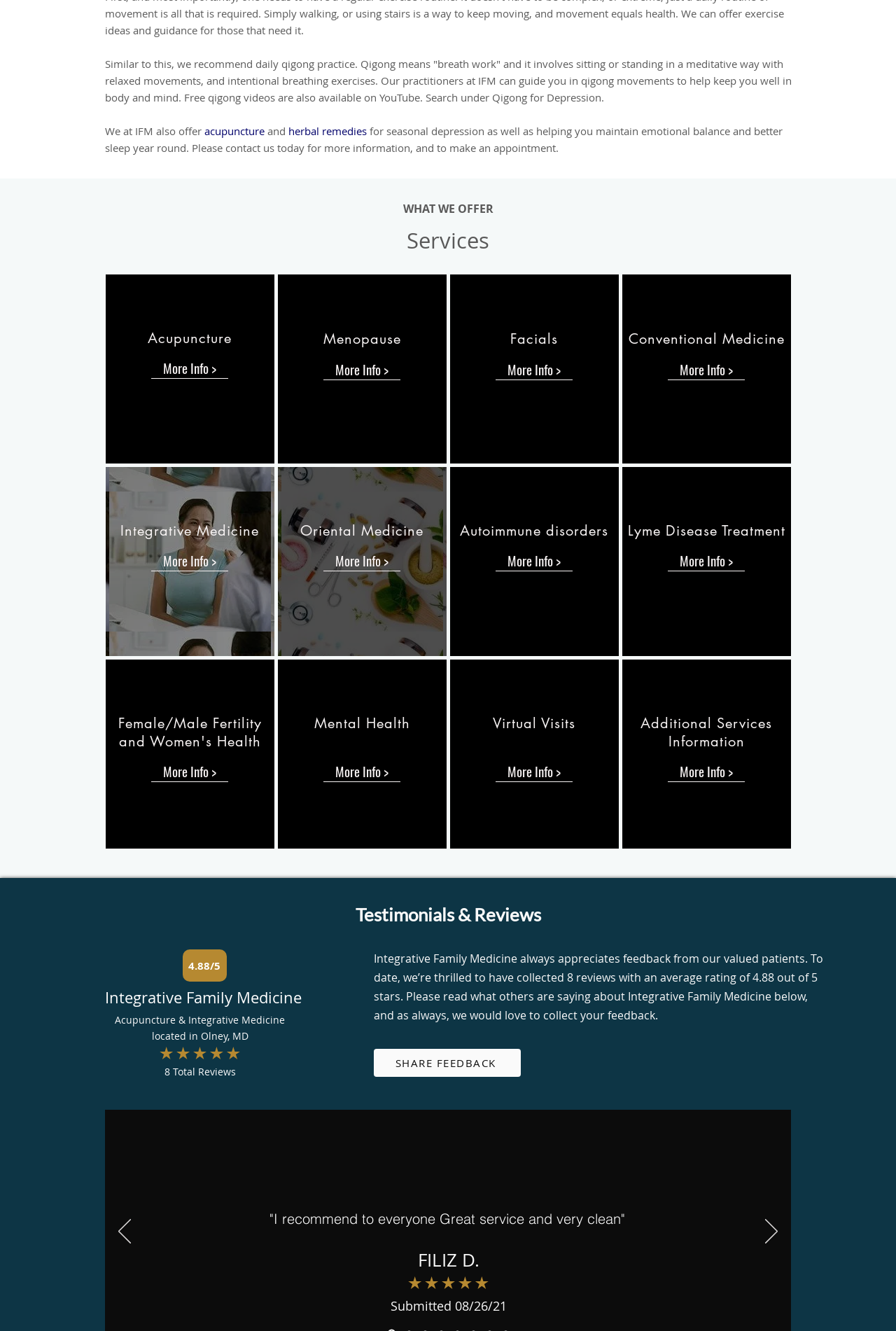Provide a brief response using a word or short phrase to this question:
What is the name of the medicine practice?

Integrative Family Medicine